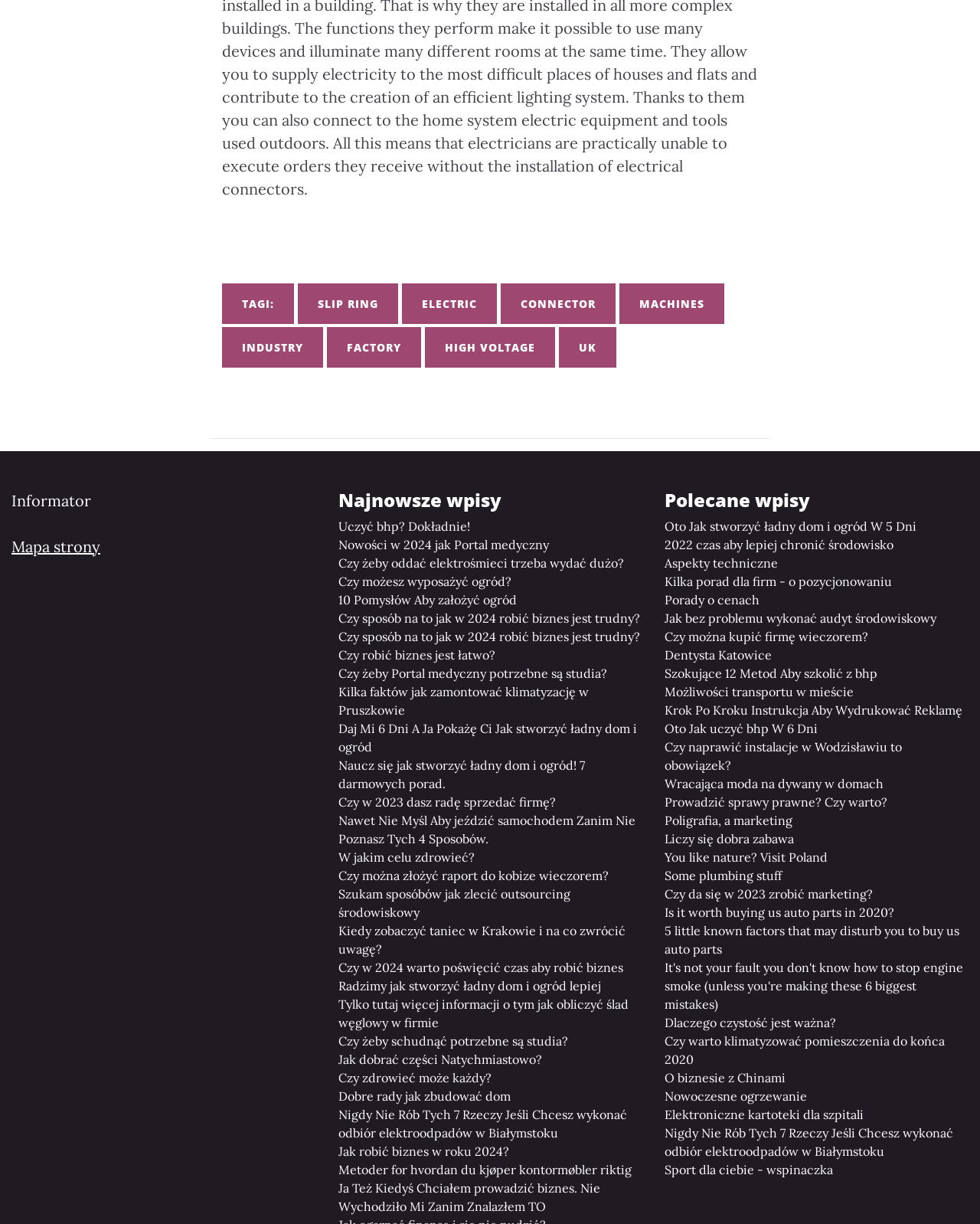Using the given description, provide the bounding box coordinates formatted as (top-left x, top-left y, bottom-right x, bottom-right y), with all values being floating point numbers between 0 and 1. Description: industry

[0.227, 0.267, 0.33, 0.3]